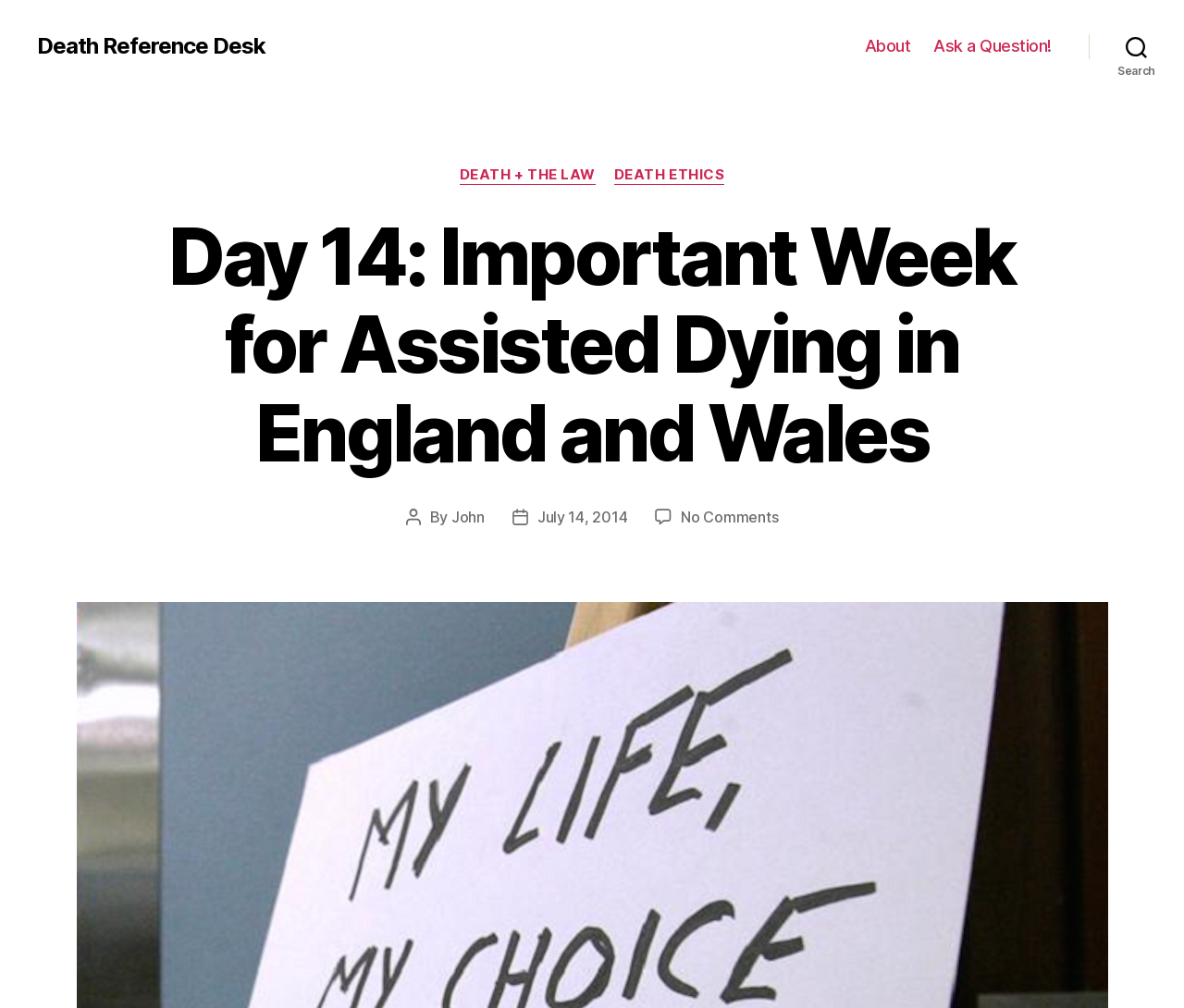Extract the main title from the webpage and generate its text.

Day 14: Important Week for Assisted Dying in England and Wales